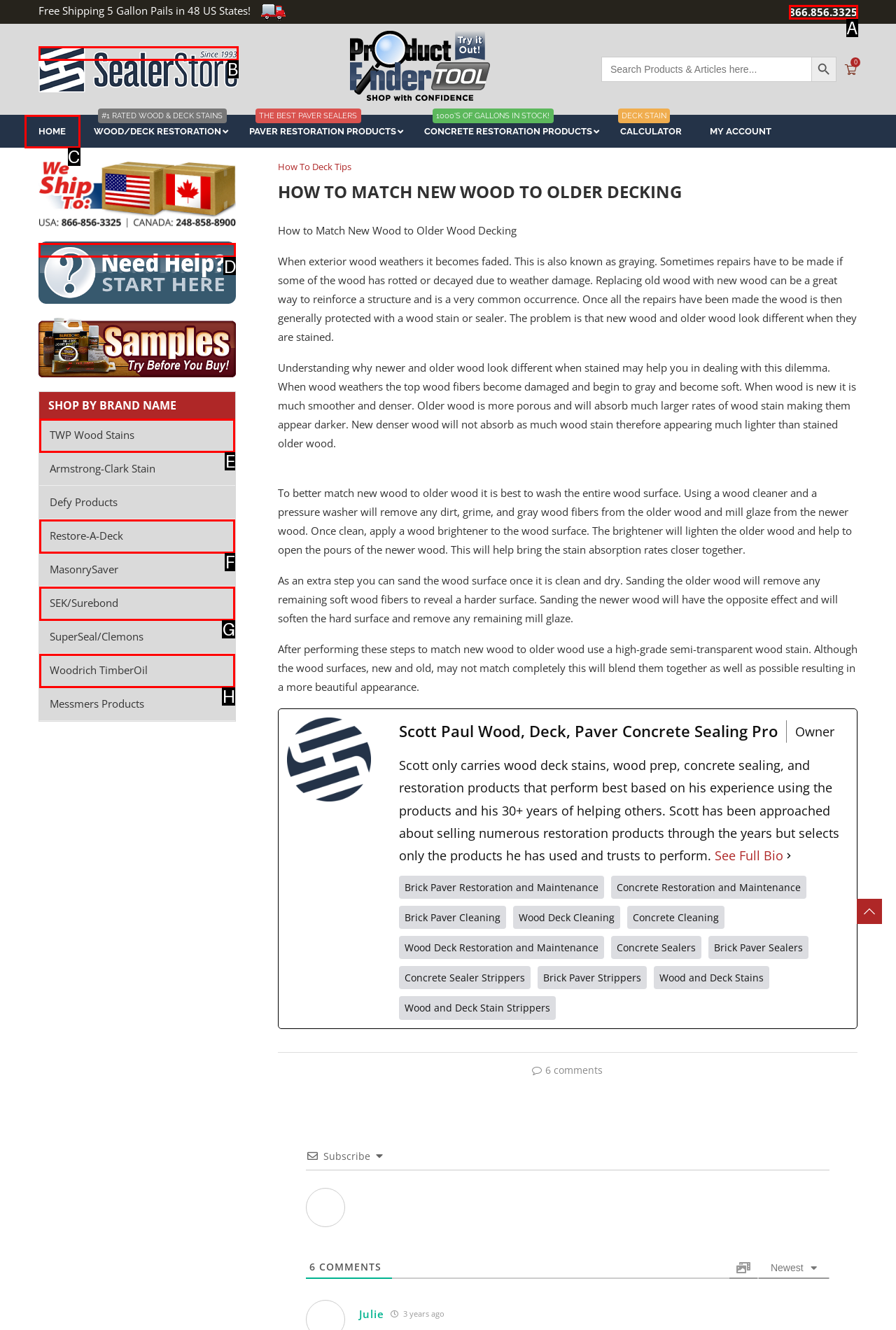Select the HTML element that fits the following description: alt="Need help - start here"
Provide the letter of the matching option.

D